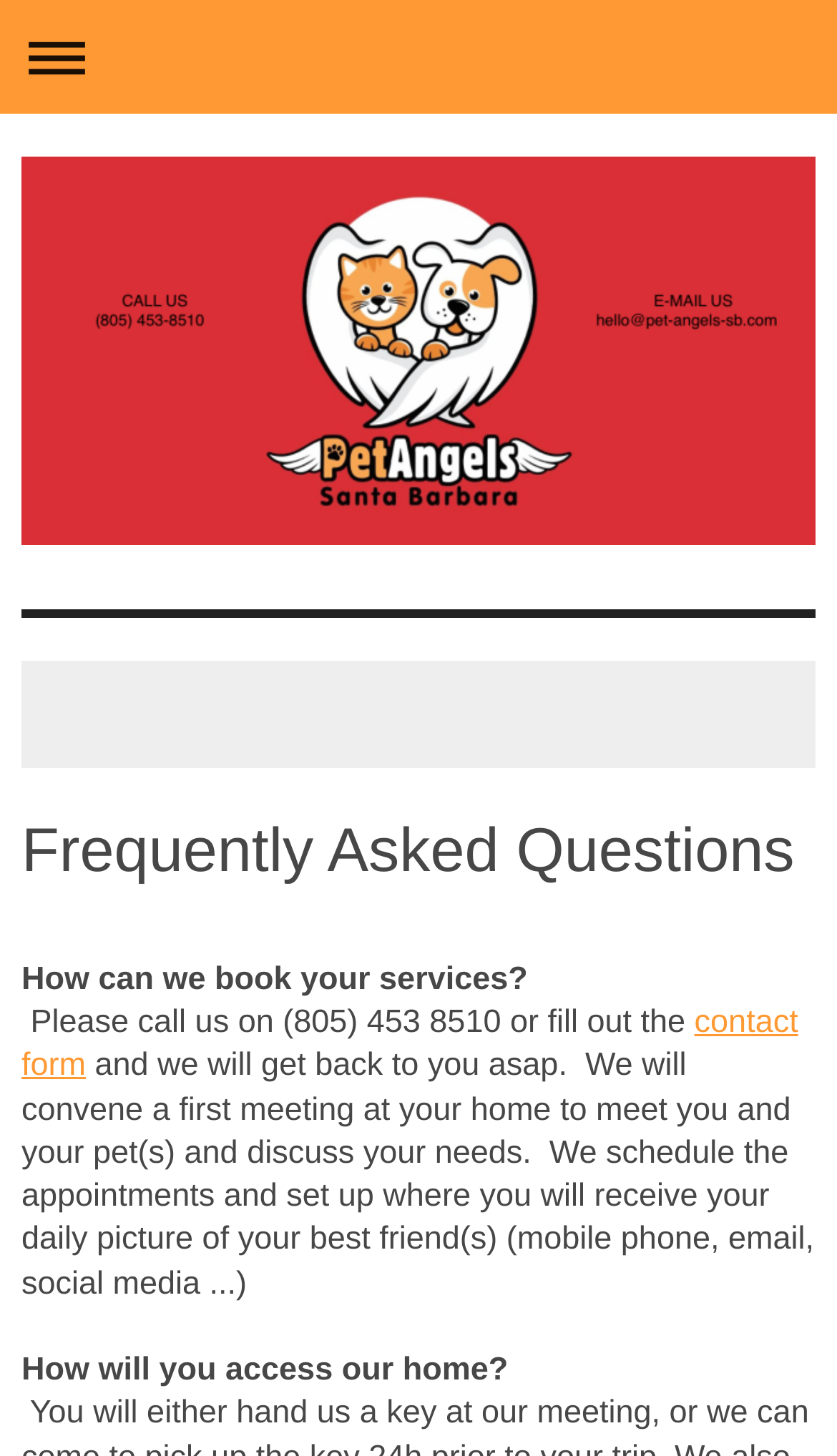Answer the following inquiry with a single word or phrase:
How do I get back to you after filling out the contact form?

You will get back ASAP